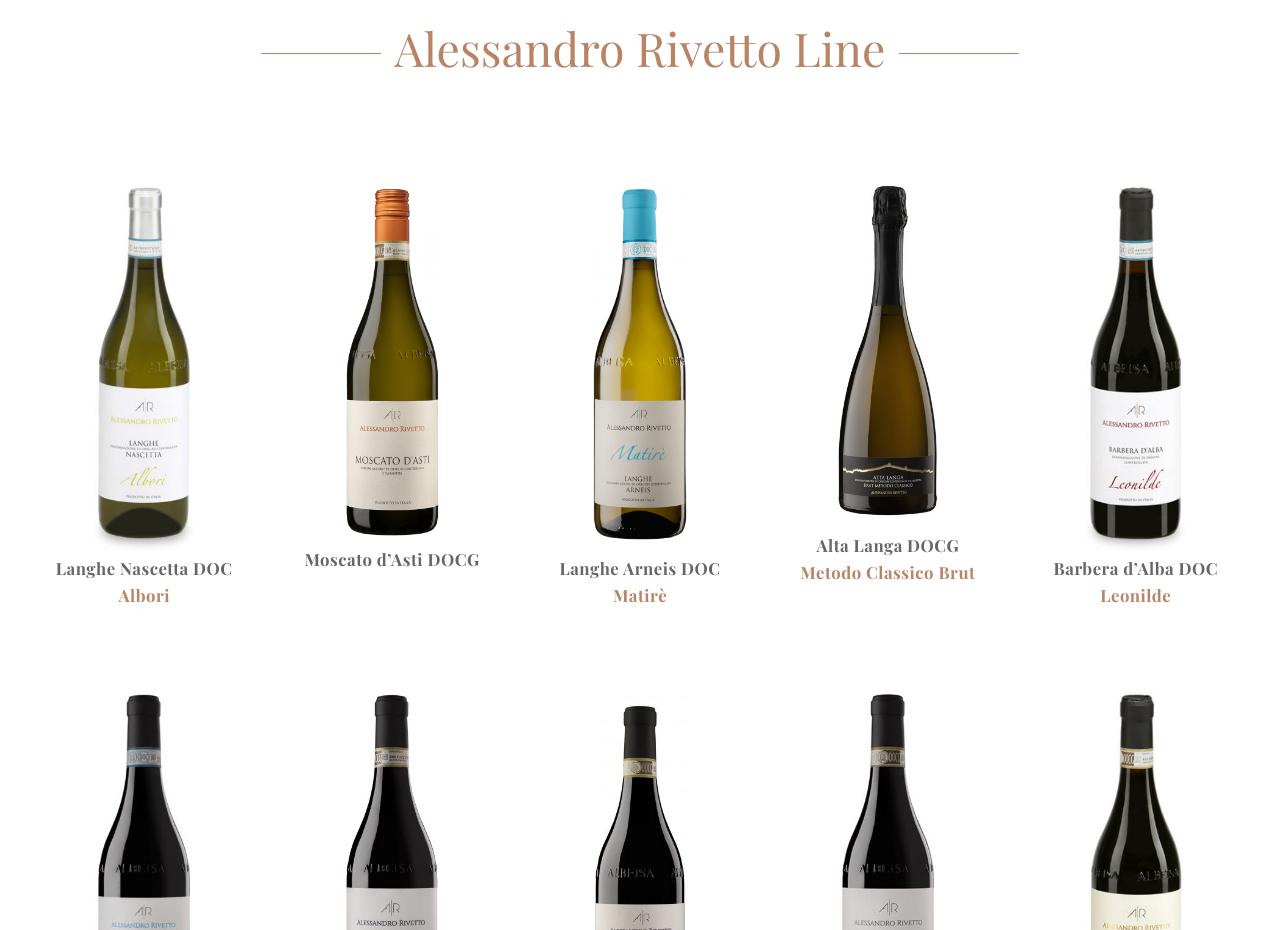Identify the bounding box coordinates necessary to click and complete the given instruction: "Explore Langhe Arneis DOC".

[0.437, 0.6, 0.563, 0.624]